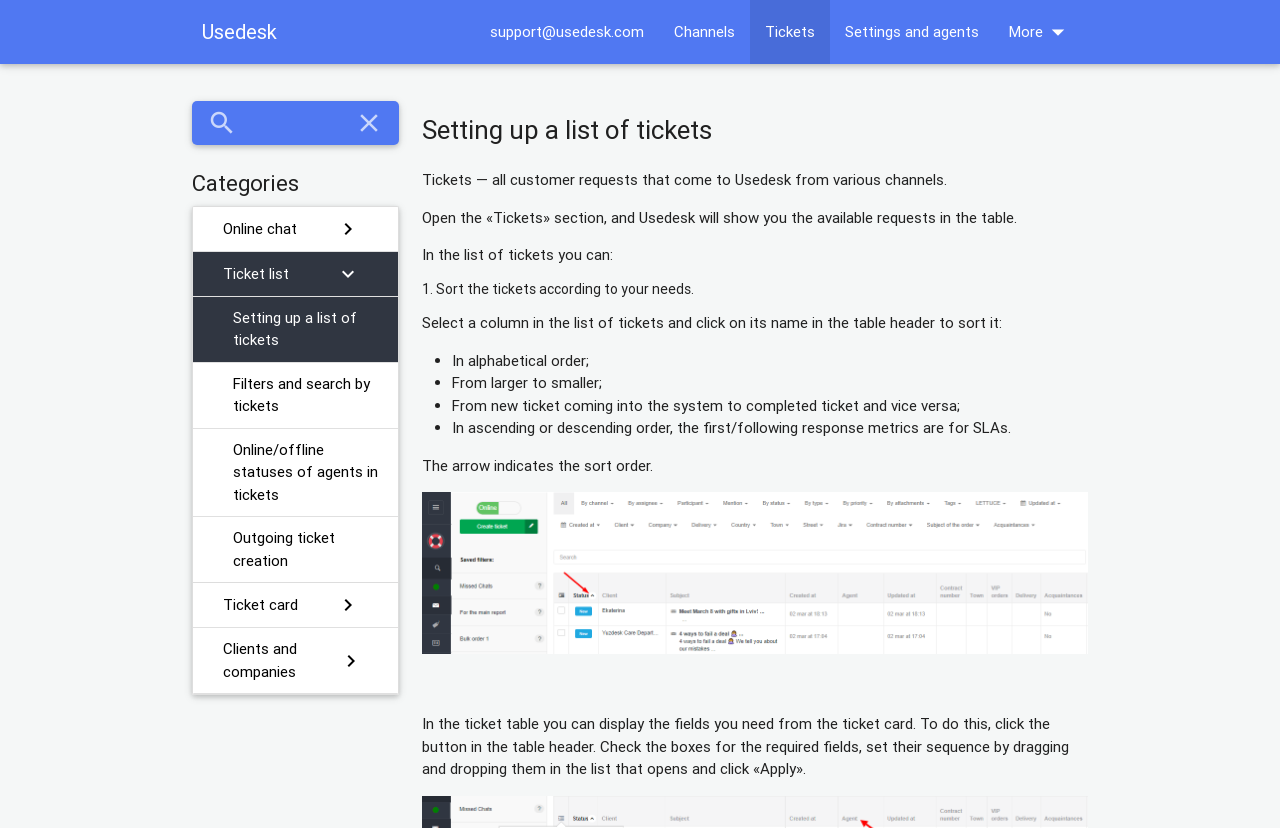Determine the bounding box coordinates of the region to click in order to accomplish the following instruction: "Search for tickets". Provide the coordinates as four float numbers between 0 and 1, specifically [left, top, right, bottom].

[0.15, 0.122, 0.312, 0.175]